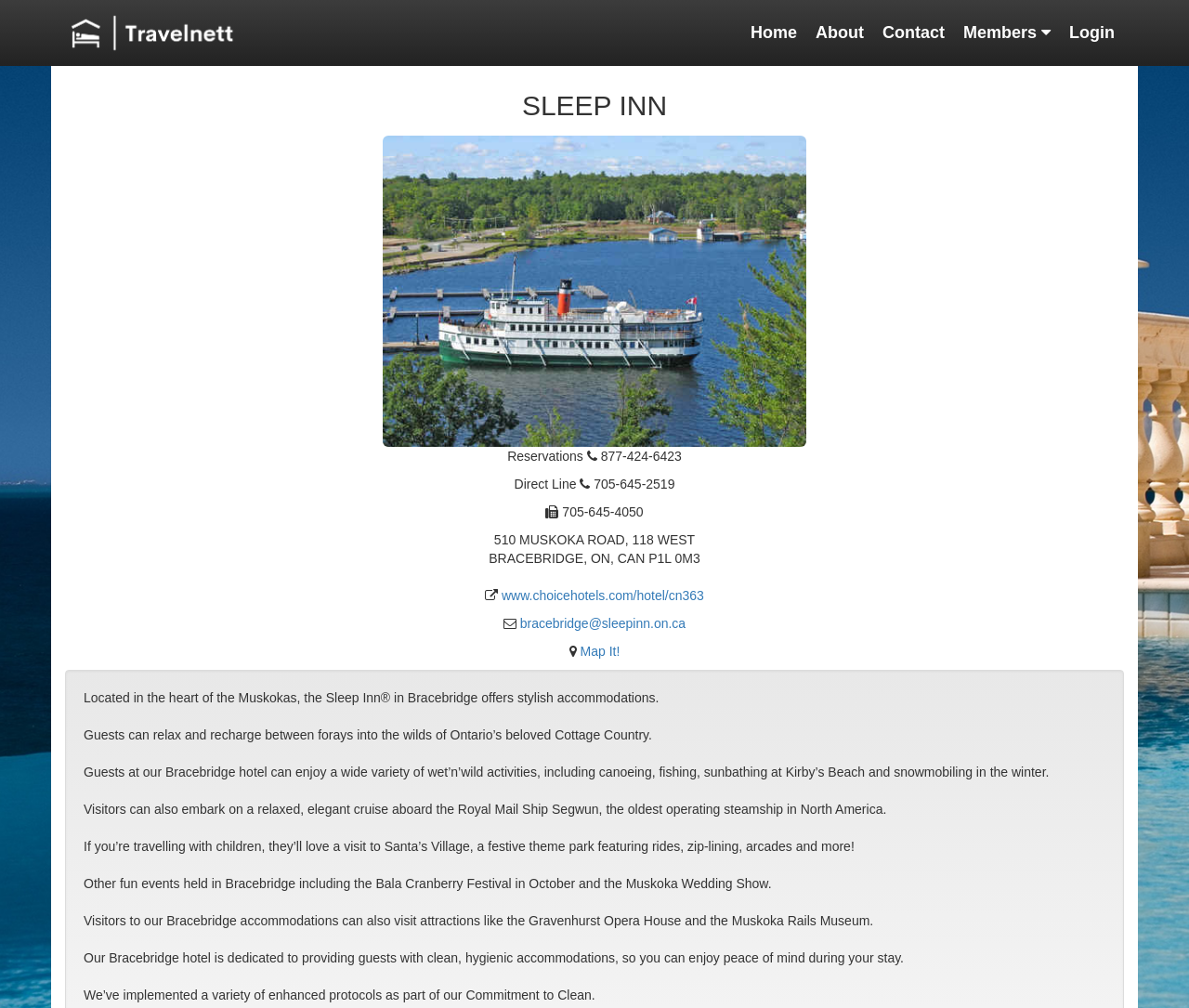What is the phone number for direct line?
By examining the image, provide a one-word or phrase answer.

705-645-2519